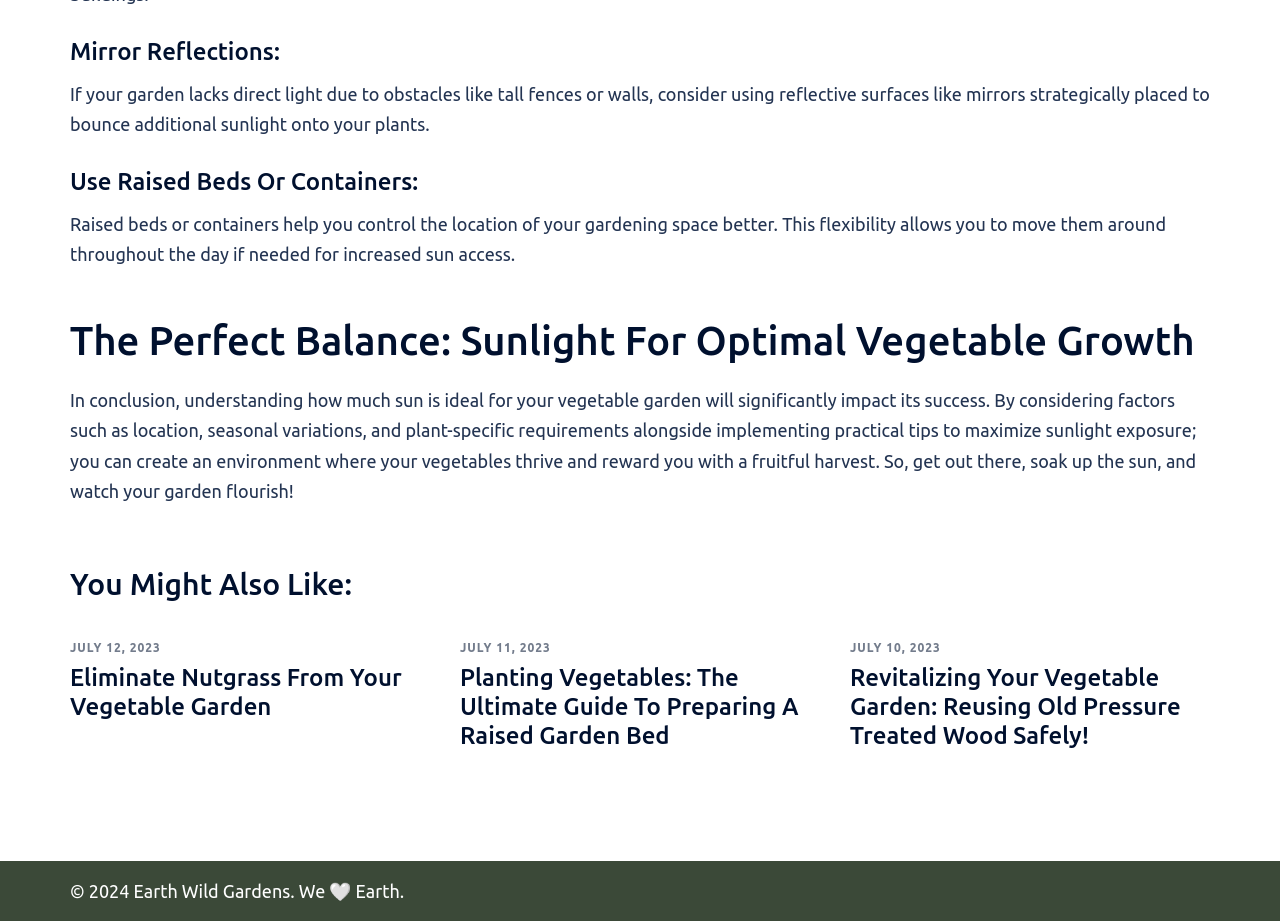Using the given element description, provide the bounding box coordinates (top-left x, top-left y, bottom-right x, bottom-right y) for the corresponding UI element in the screenshot: July 11, 2023July 12, 2023

[0.359, 0.696, 0.43, 0.71]